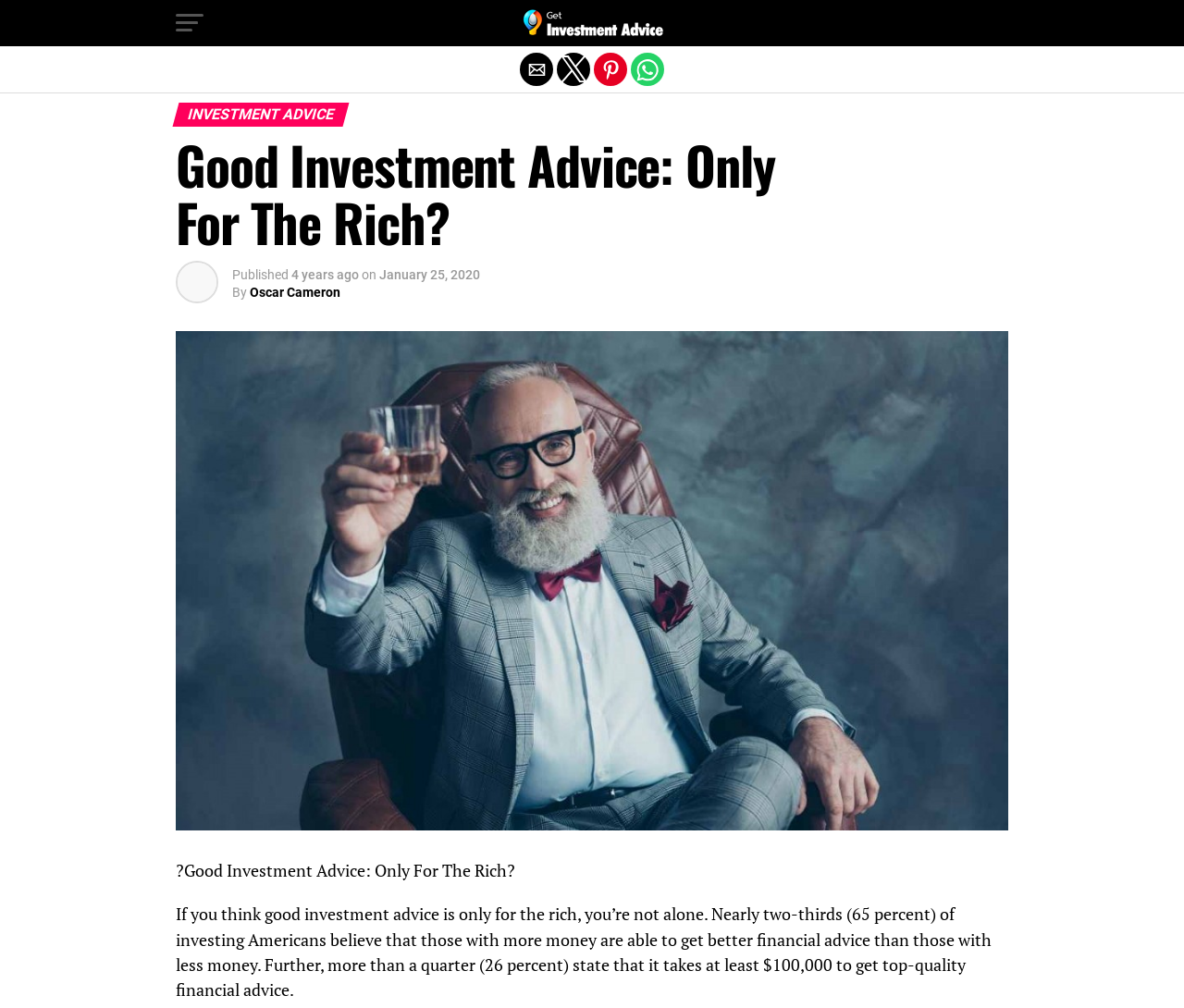Given the element description "Exit mobile version", identify the bounding box of the corresponding UI element.

[0.0, 0.0, 1.0, 0.042]